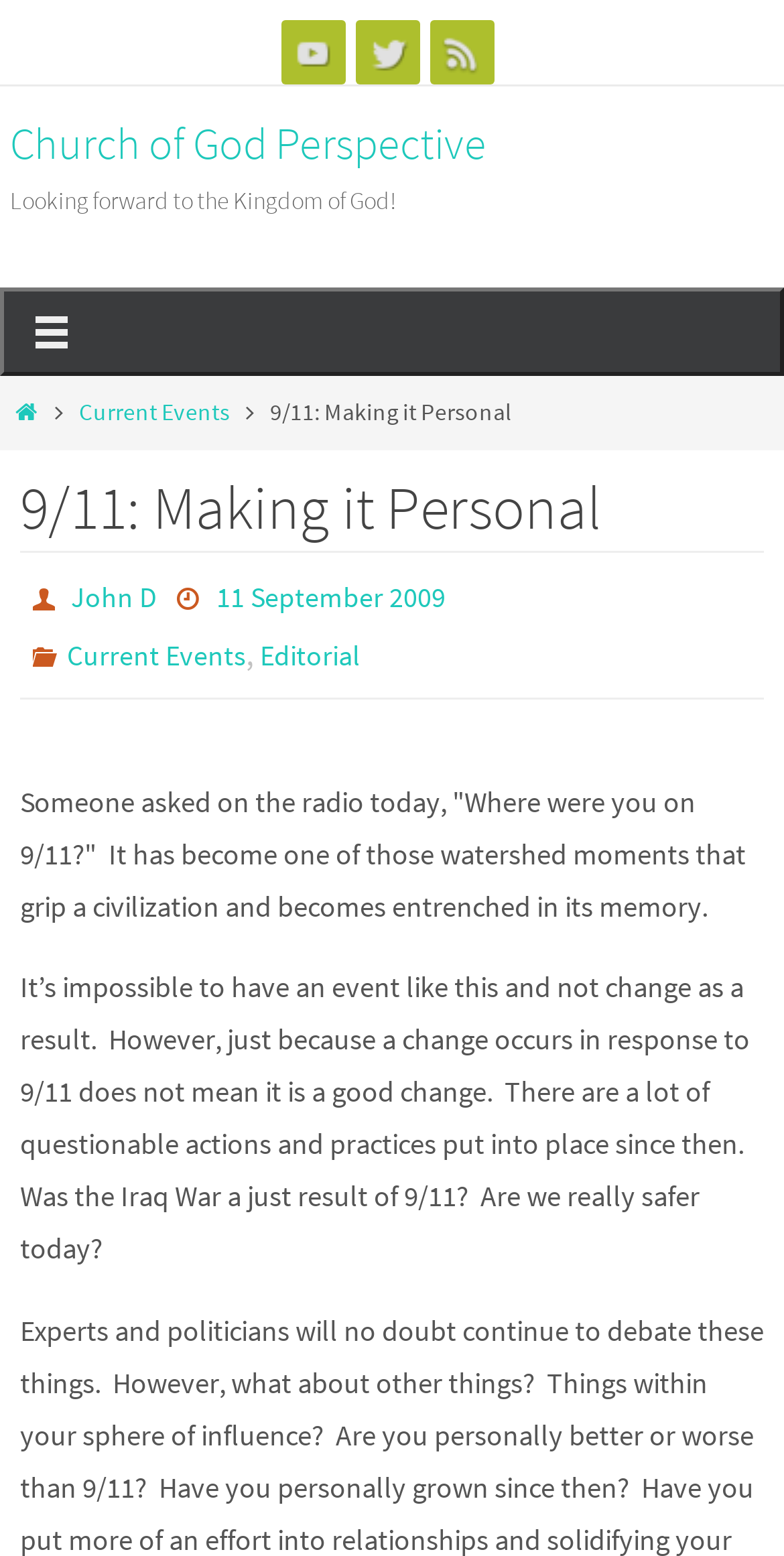Identify the bounding box coordinates of the section that should be clicked to achieve the task described: "Click the YouTube link".

[0.358, 0.013, 0.44, 0.054]